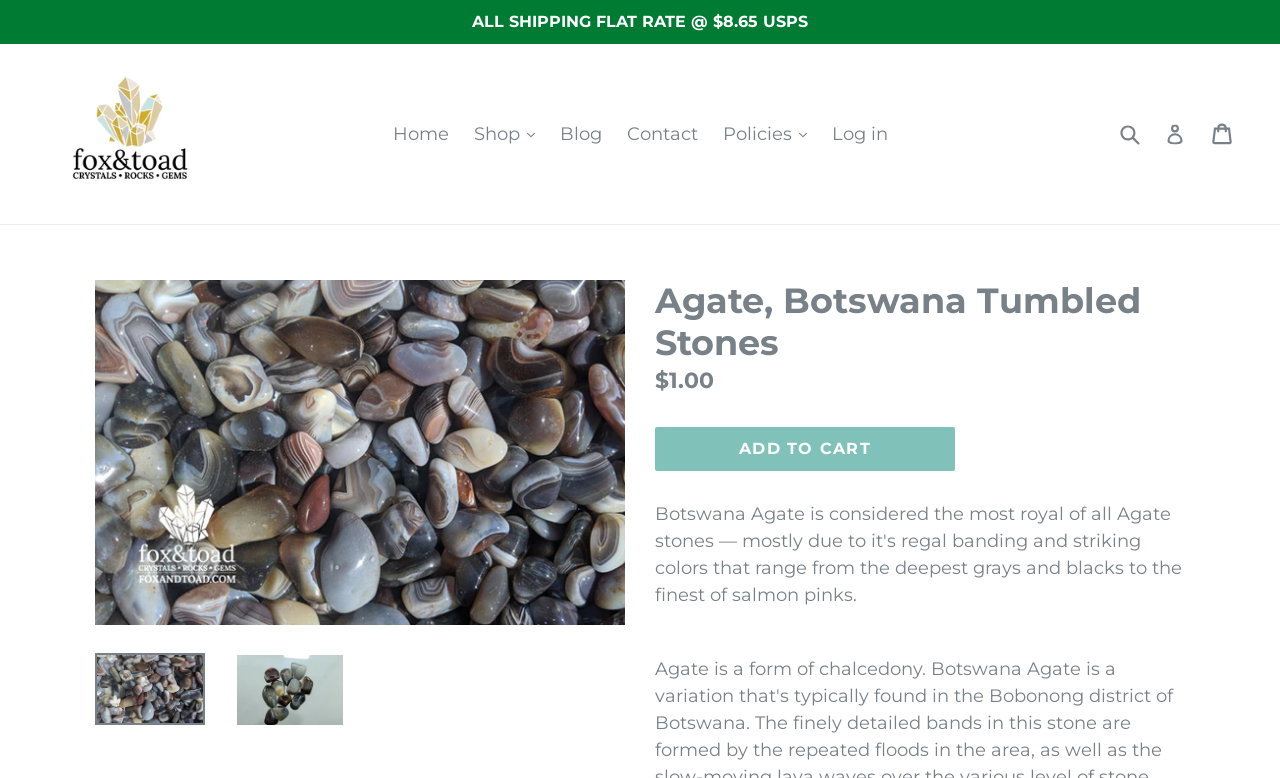Locate the bounding box coordinates of the segment that needs to be clicked to meet this instruction: "Log in to account".

[0.642, 0.151, 0.701, 0.193]